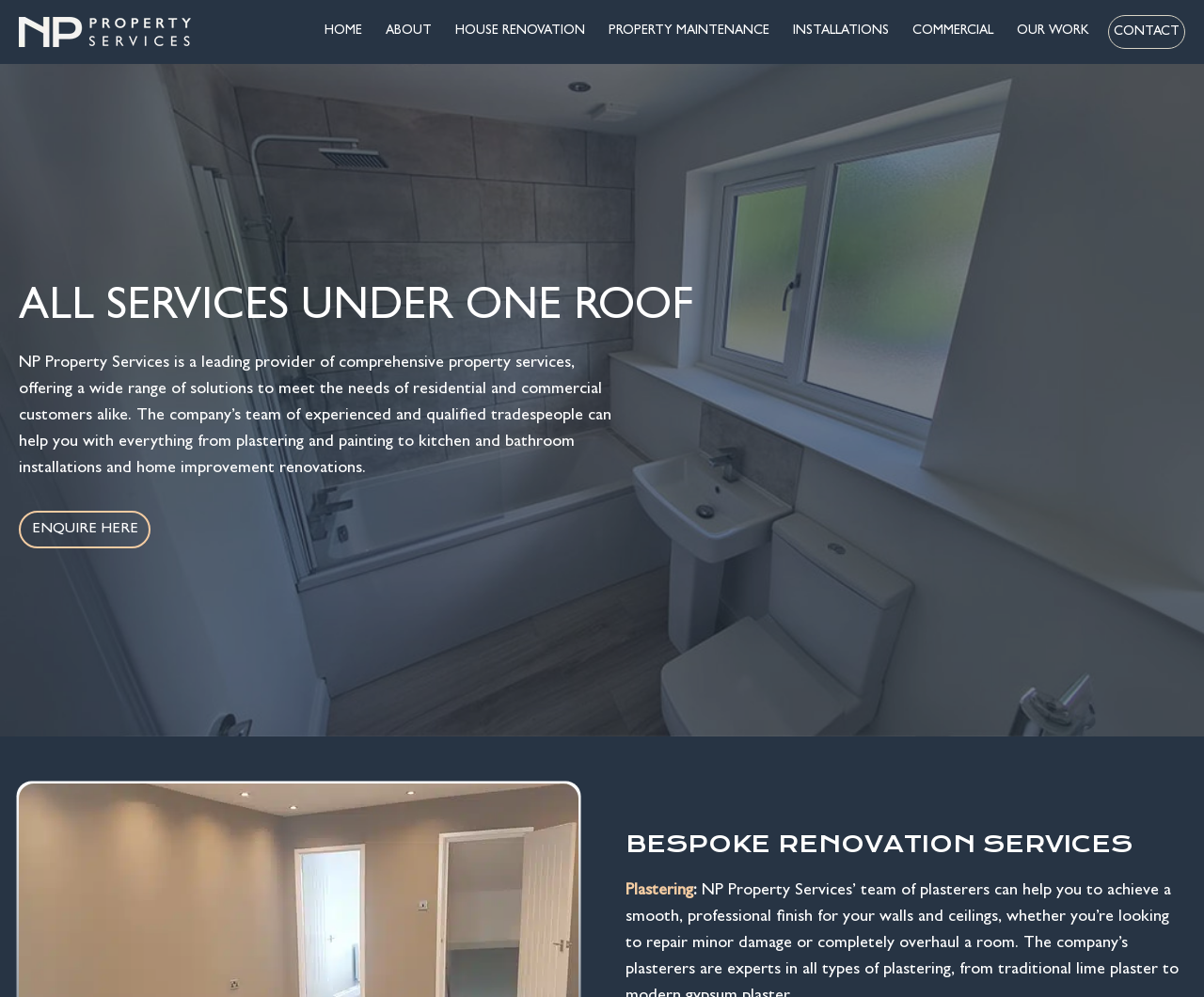Find the bounding box coordinates of the area to click in order to follow the instruction: "Contact NP Property Services".

[0.921, 0.016, 0.984, 0.048]